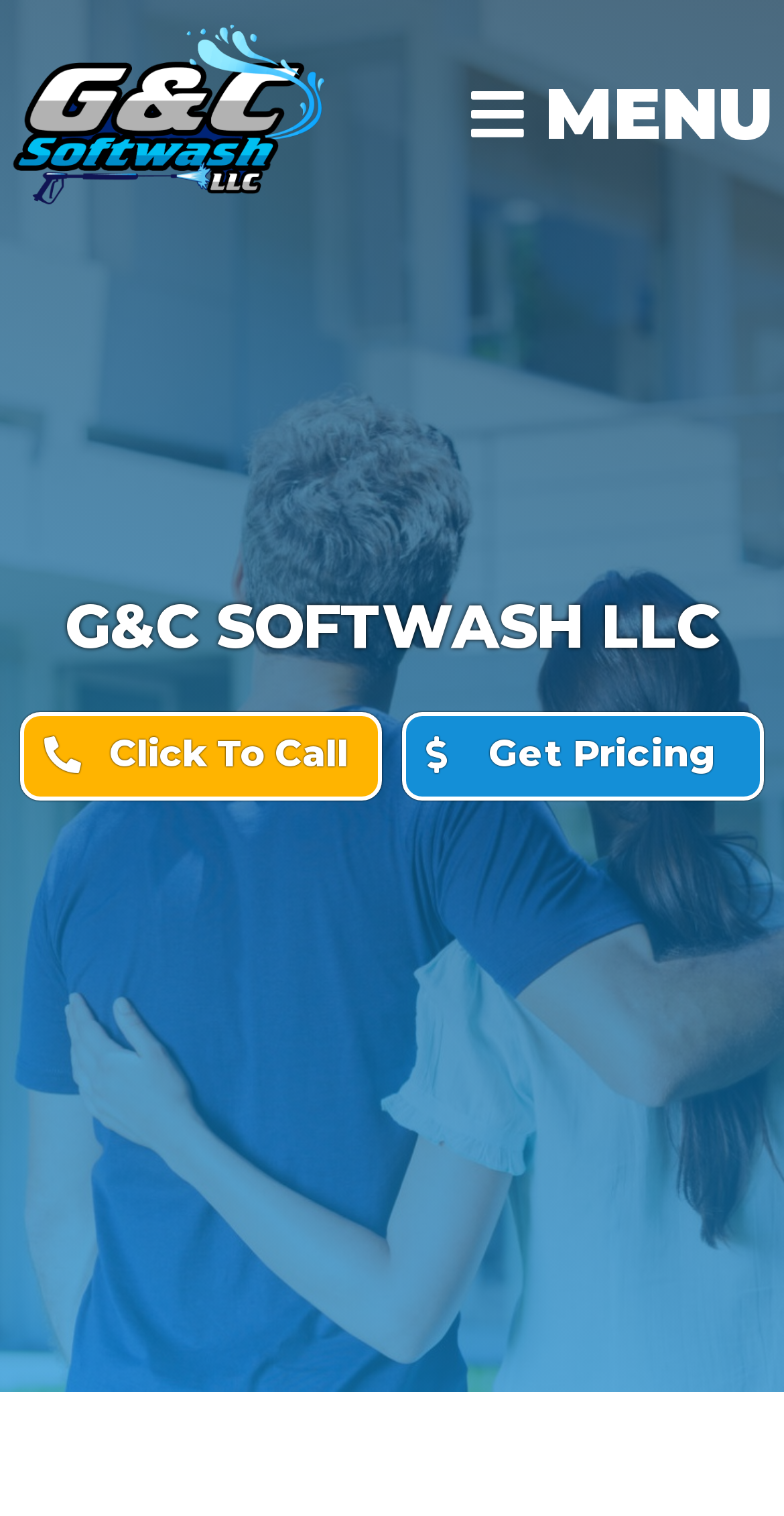How can I contact G&C Softwash LLC?
Refer to the image and offer an in-depth and detailed answer to the question.

I found the 'Click To Call' and 'CALL OR TEXT (603) 732-9074' links at the top of the page, which suggest that I can contact the company by clicking to call or texting the provided phone number.